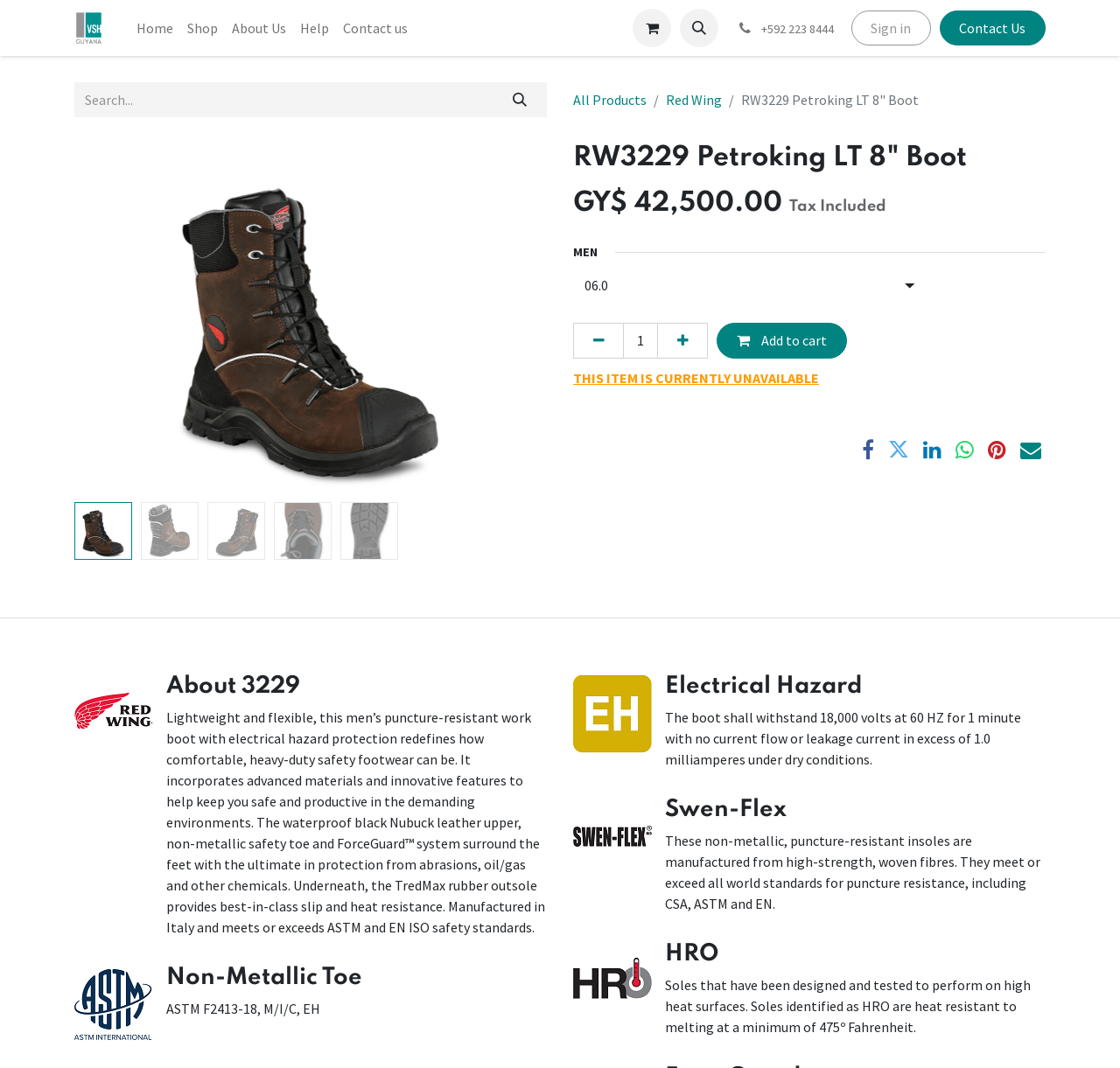Give a one-word or short phrase answer to the question: 
What is the price of the boot?

GY$42,500.00